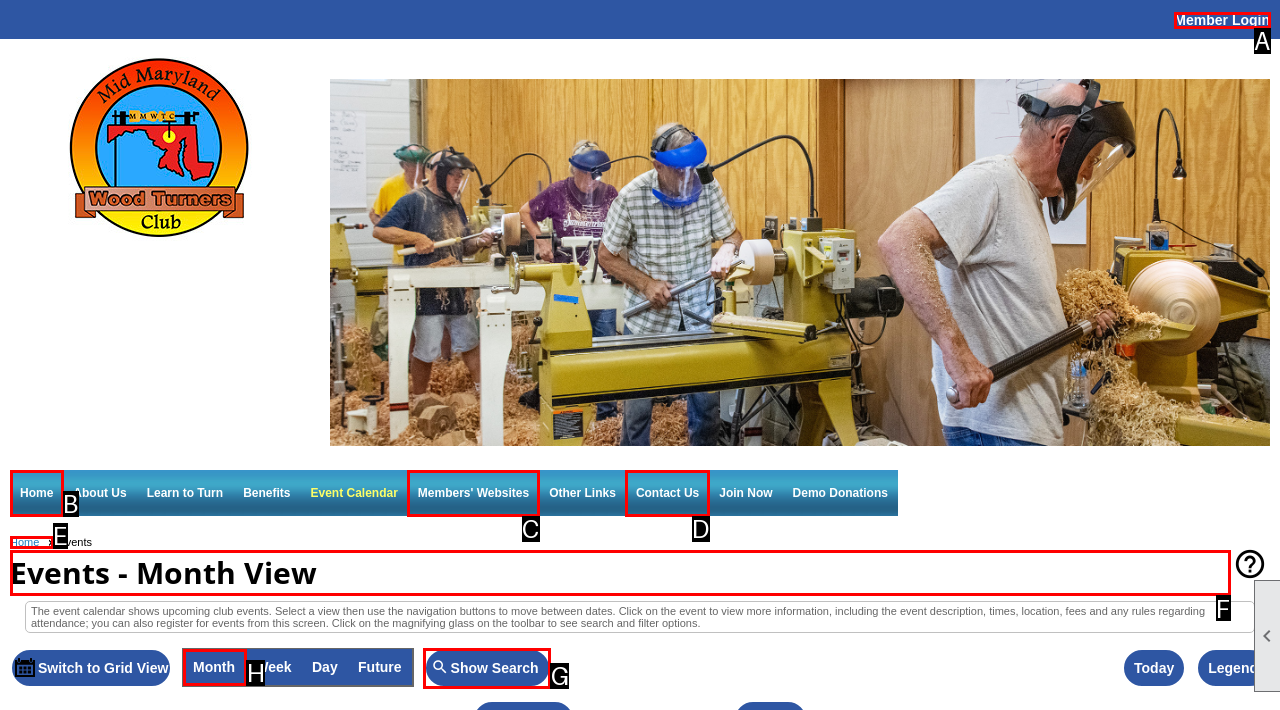Tell me which one HTML element I should click to complete the following task: View the event calendar Answer with the option's letter from the given choices directly.

F